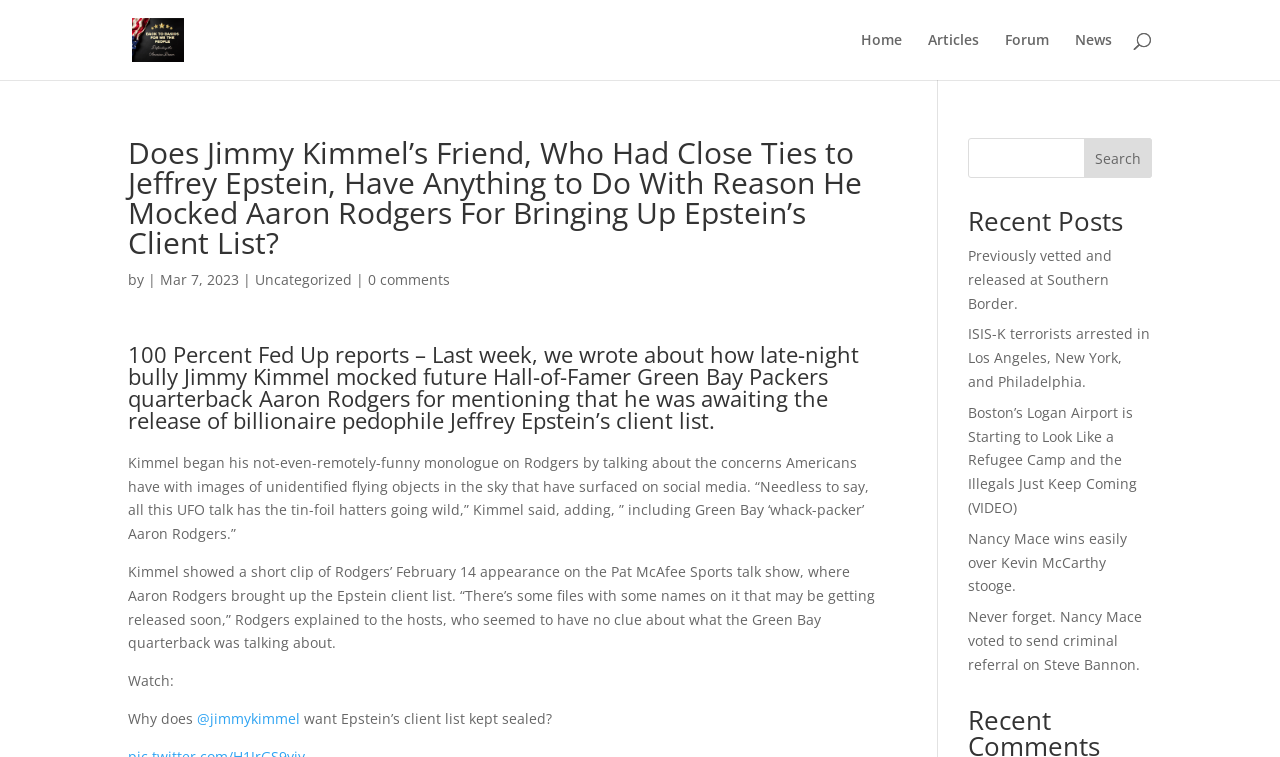Give a one-word or short phrase answer to the question: 
What is the category of the article?

Uncategorized